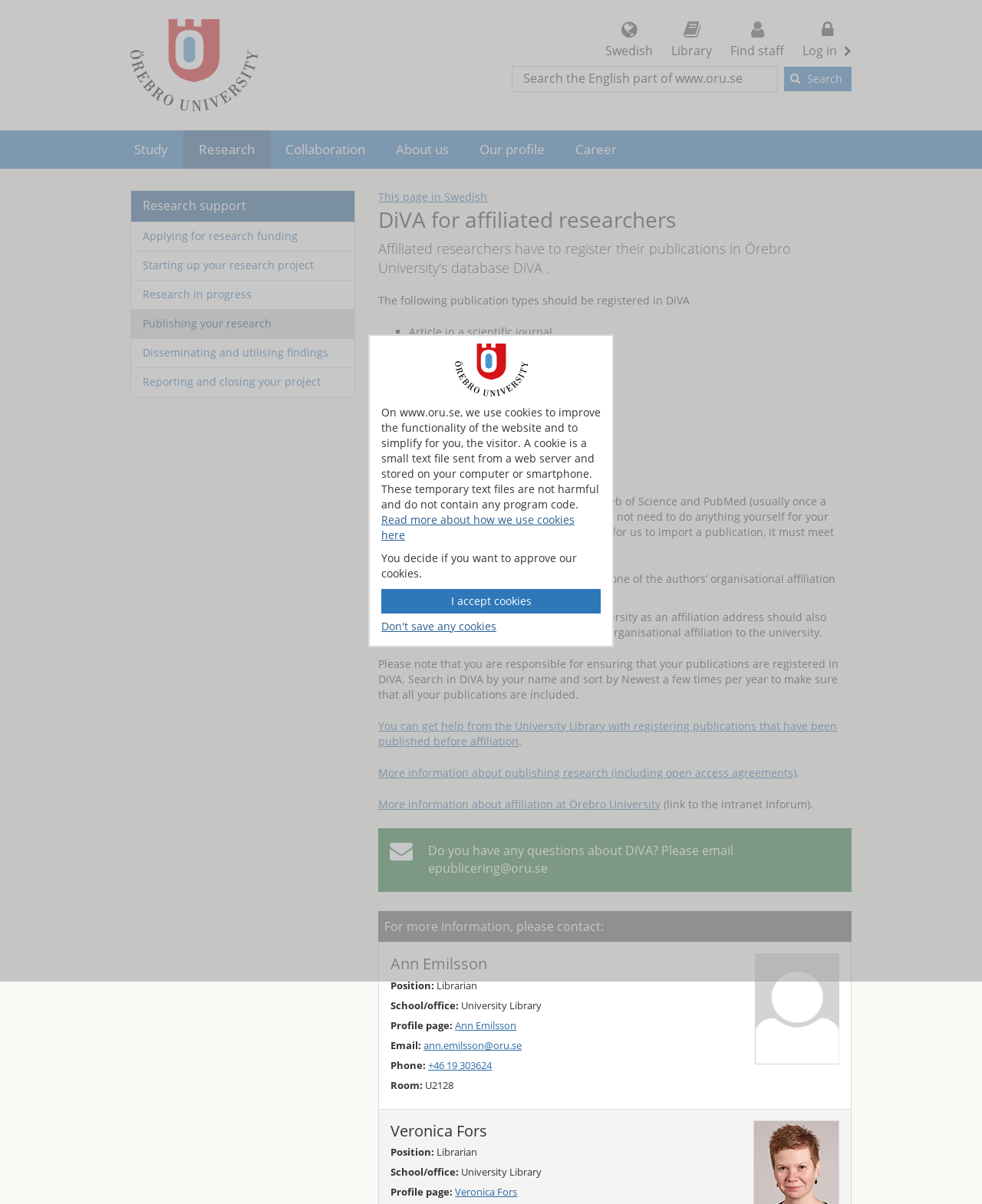Determine the bounding box coordinates for the element that should be clicked to follow this instruction: "Get help from the University Library with registering publications". The coordinates should be given as four float numbers between 0 and 1, in the format [left, top, right, bottom].

[0.385, 0.597, 0.853, 0.622]